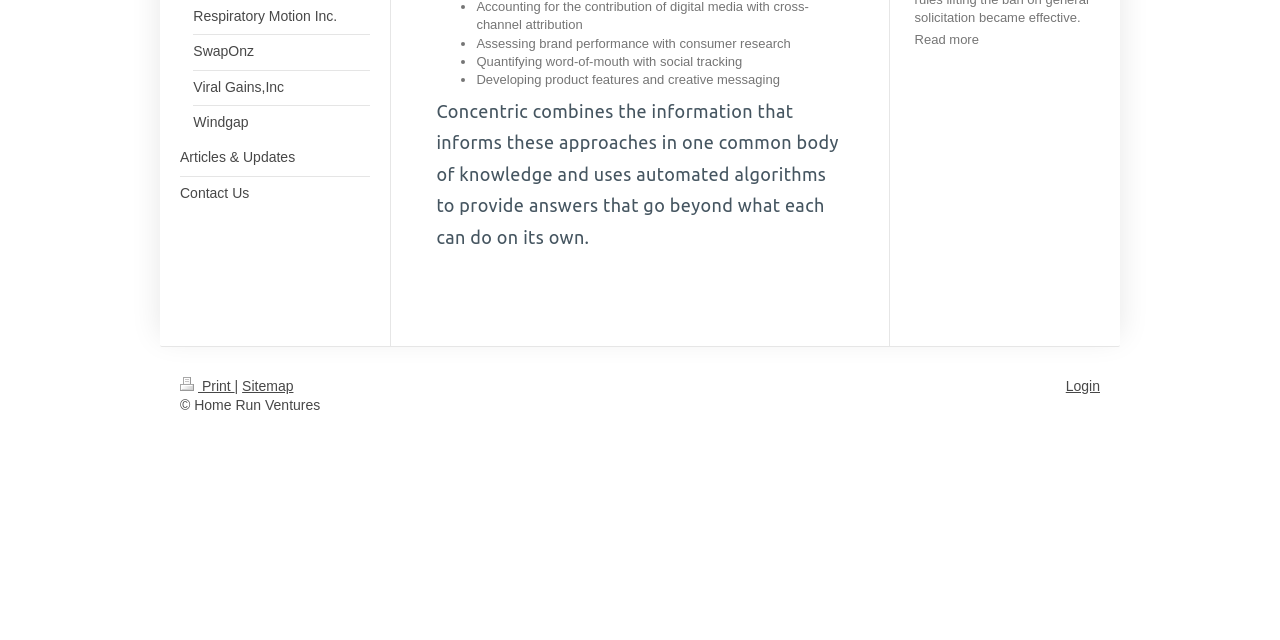Predict the bounding box coordinates for the UI element described as: "Windgap". The coordinates should be four float numbers between 0 and 1, presented as [left, top, right, bottom].

[0.151, 0.165, 0.289, 0.22]